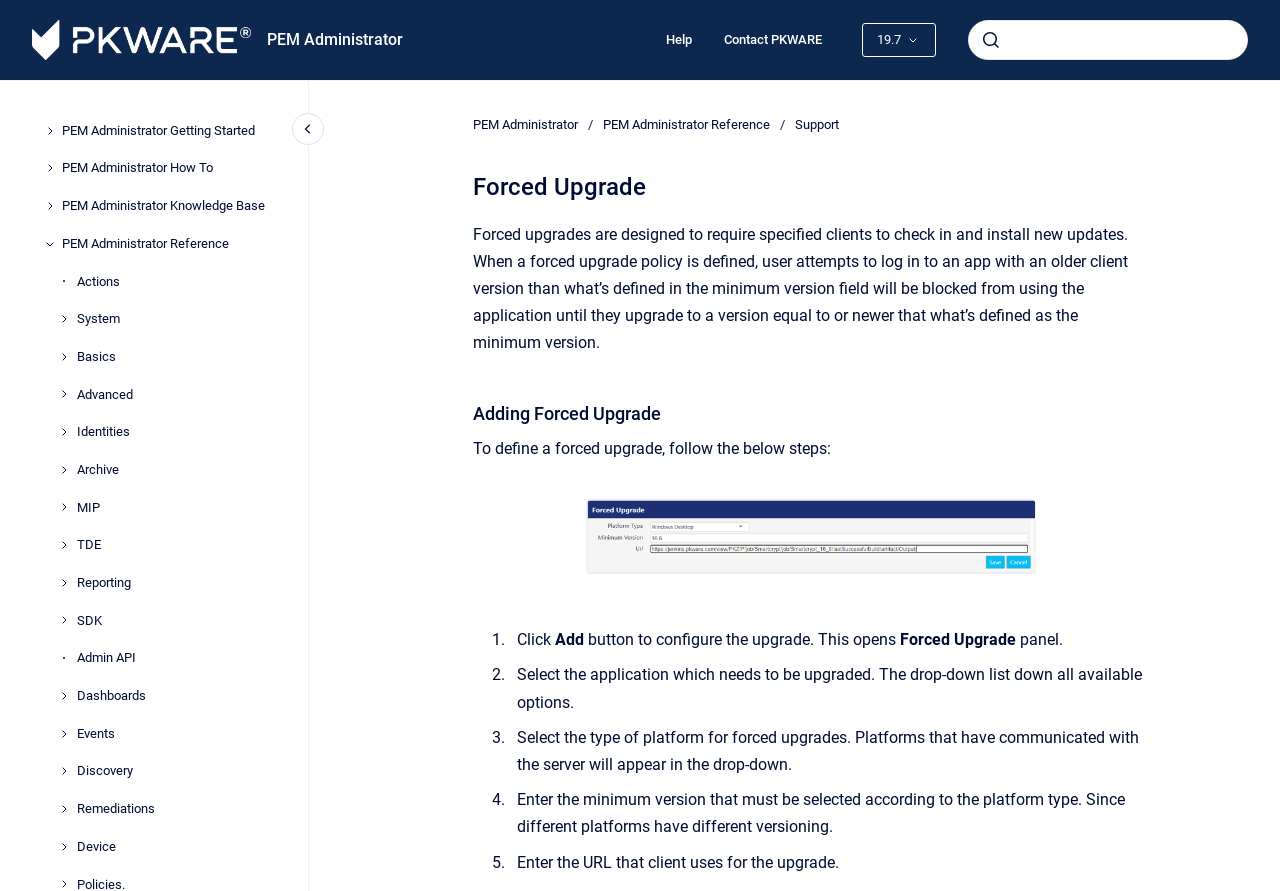What is the minimum version field used for?
Look at the image and respond with a single word or a short phrase.

Define minimum client version